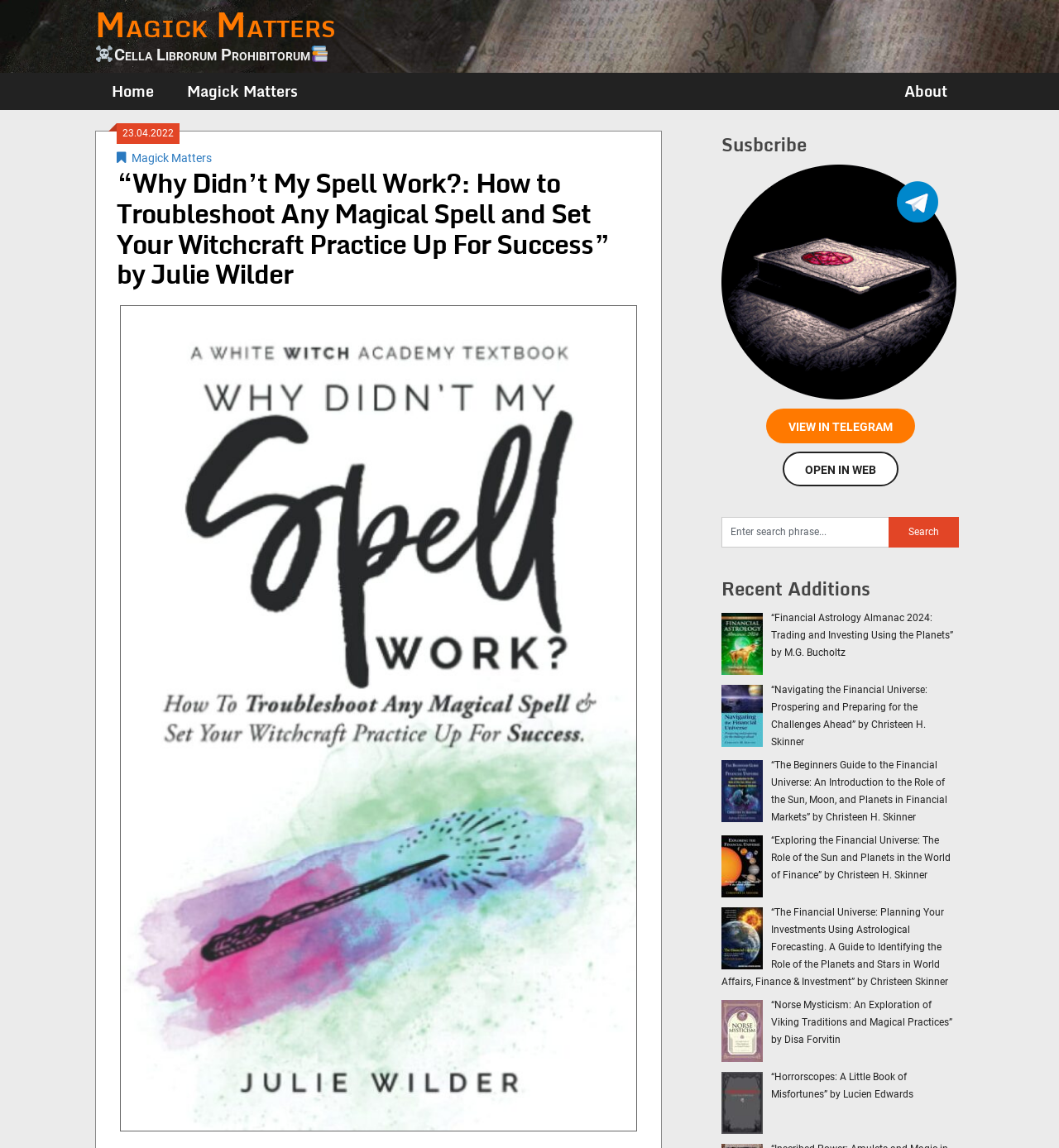Find and extract the text of the primary heading on the webpage.

“Why Didn’t My Spell Work?: How to Troubleshoot Any Magical Spell and Set Your Witchcraft Practice Up For Success” by Julie Wilder